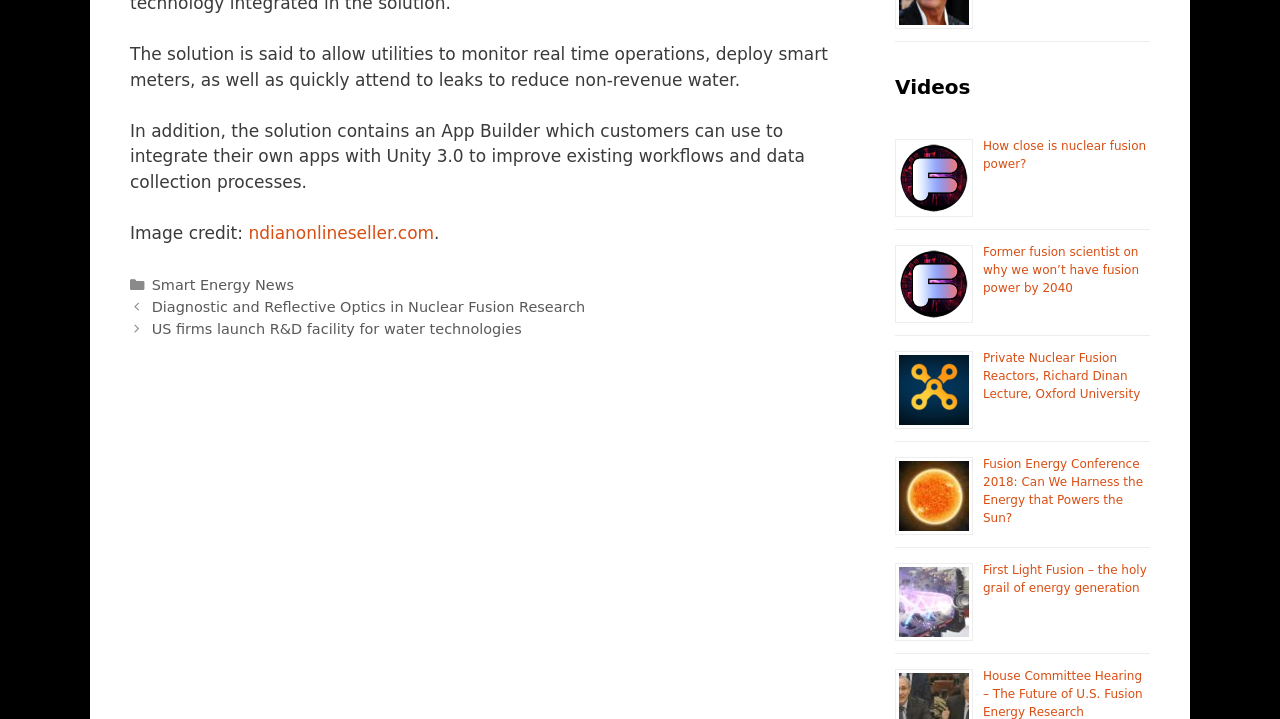Using floating point numbers between 0 and 1, provide the bounding box coordinates in the format (top-left x, top-left y, bottom-right x, bottom-right y). Locate the UI element described here: Smart Energy News

[0.118, 0.386, 0.23, 0.408]